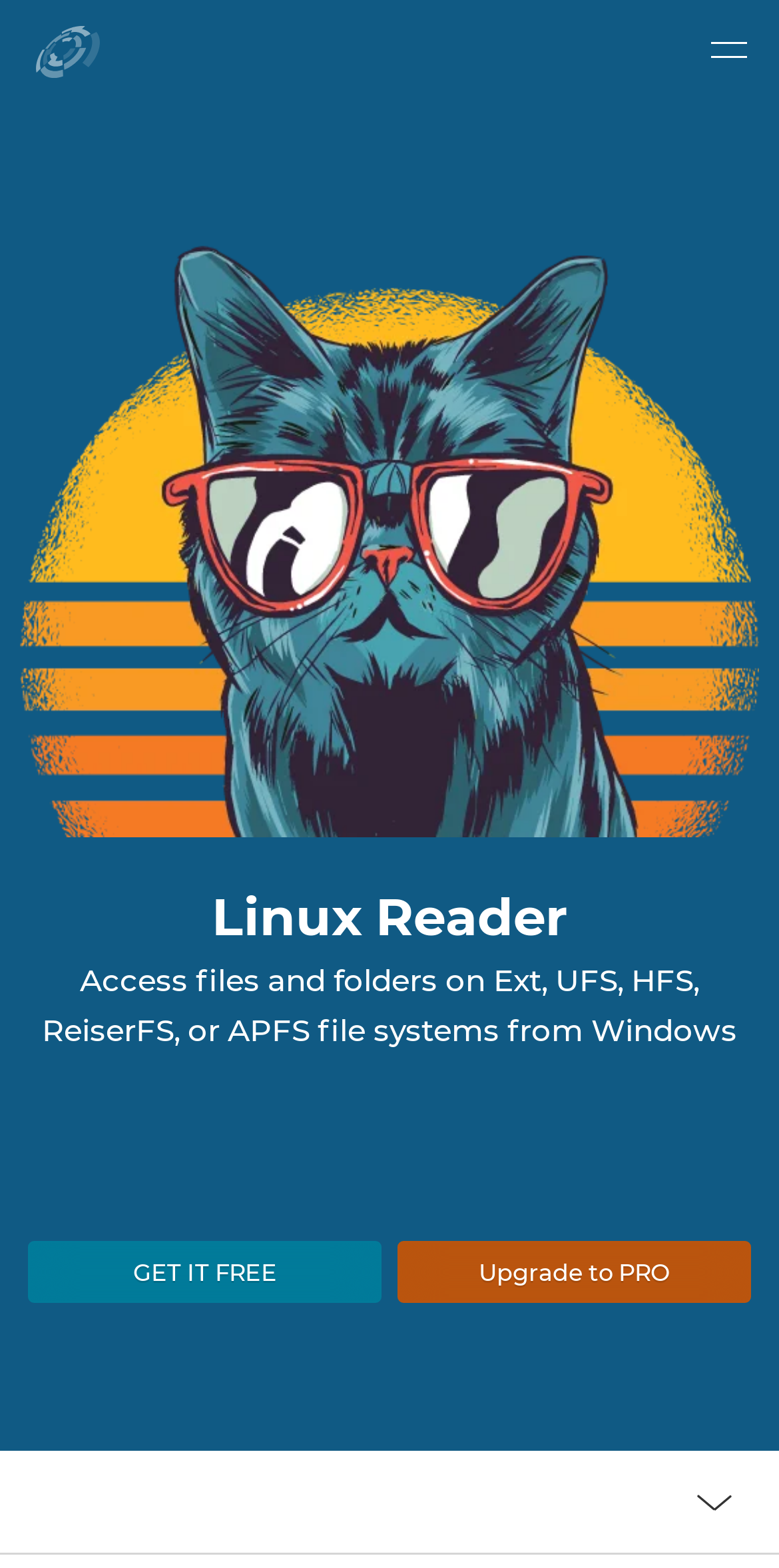What is the product name mentioned?
Please use the image to provide a one-word or short phrase answer.

Linux Reader